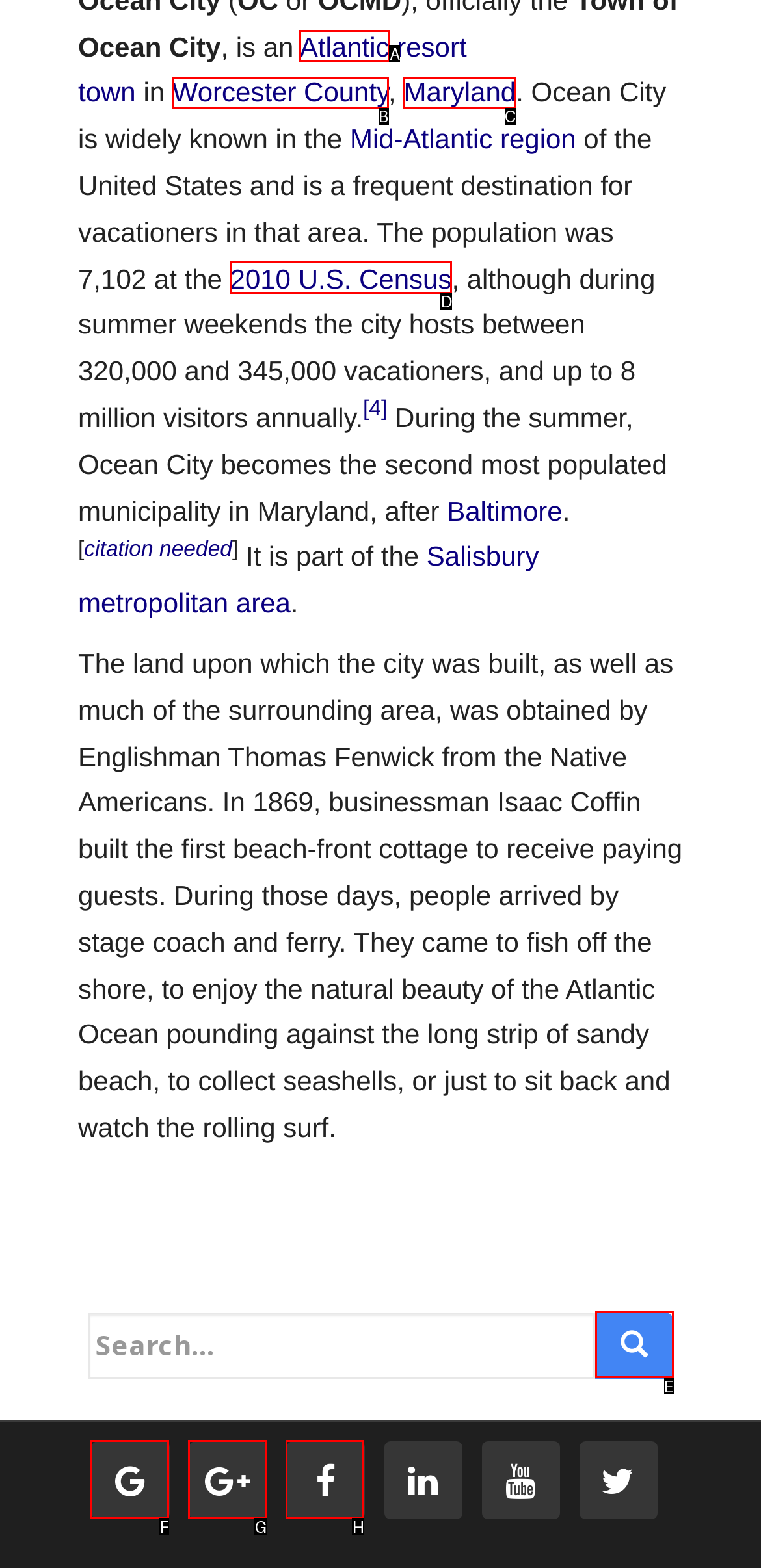Select the proper HTML element to perform the given task: Check the 2010 U.S. Census Answer with the corresponding letter from the provided choices.

D